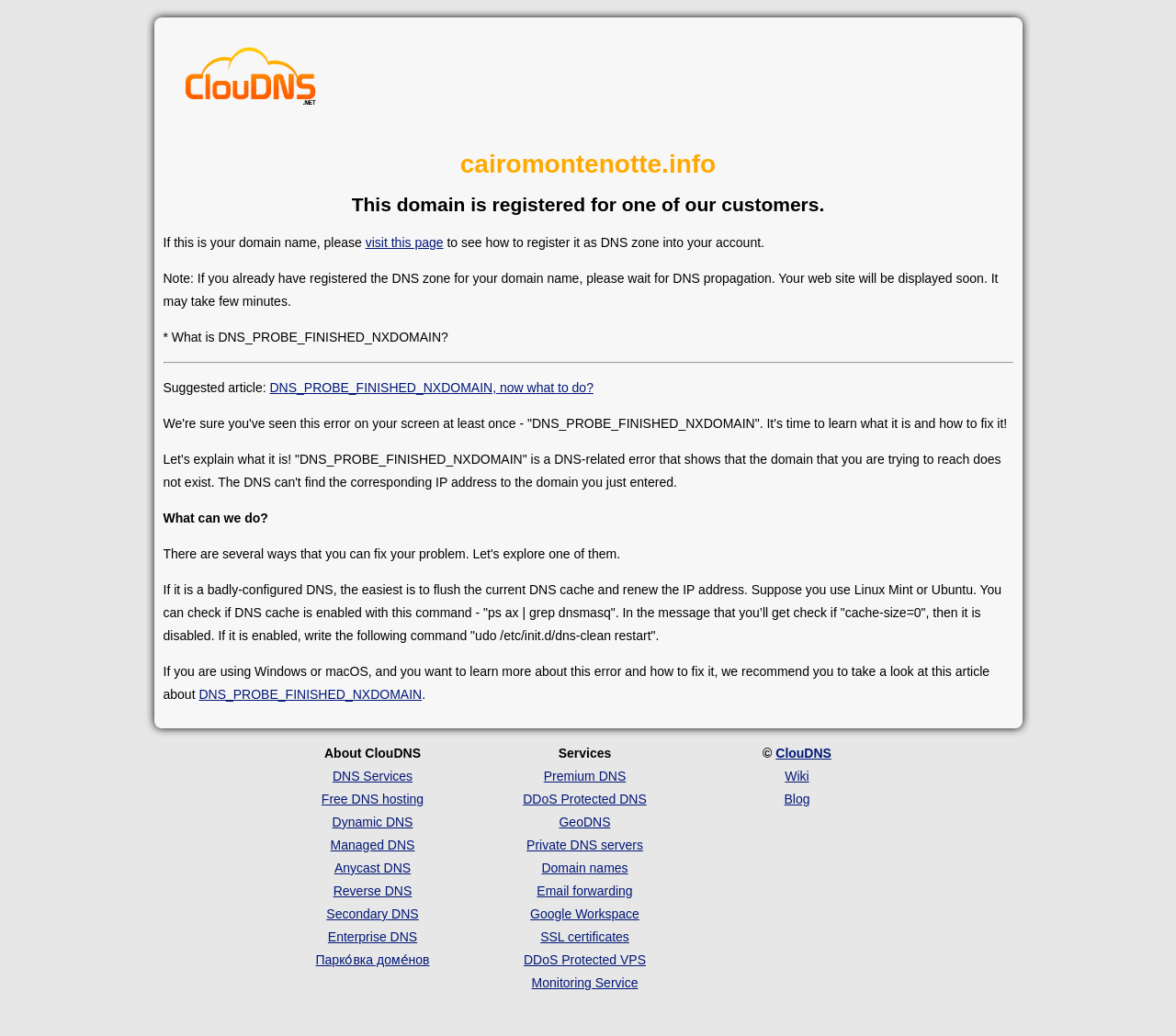Please specify the bounding box coordinates of the clickable region necessary for completing the following instruction: "visit this page". The coordinates must consist of four float numbers between 0 and 1, i.e., [left, top, right, bottom].

[0.311, 0.227, 0.377, 0.241]